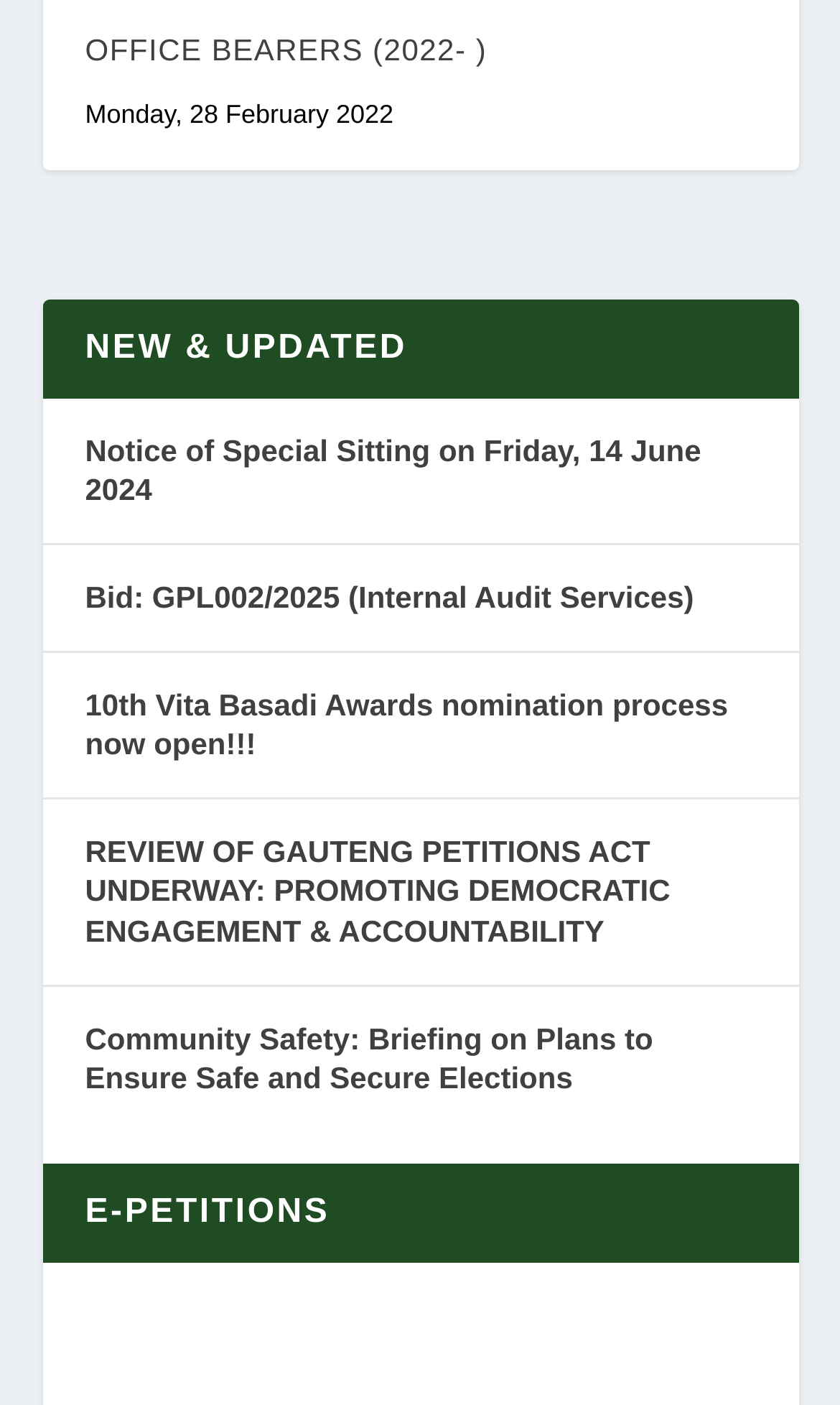Please analyze the image and give a detailed answer to the question:
What is the last link about?

The last link is about 'Community Safety: Briefing on Plans to Ensure Safe and Secure Elections', which can be inferred from the OCR text of the link element.